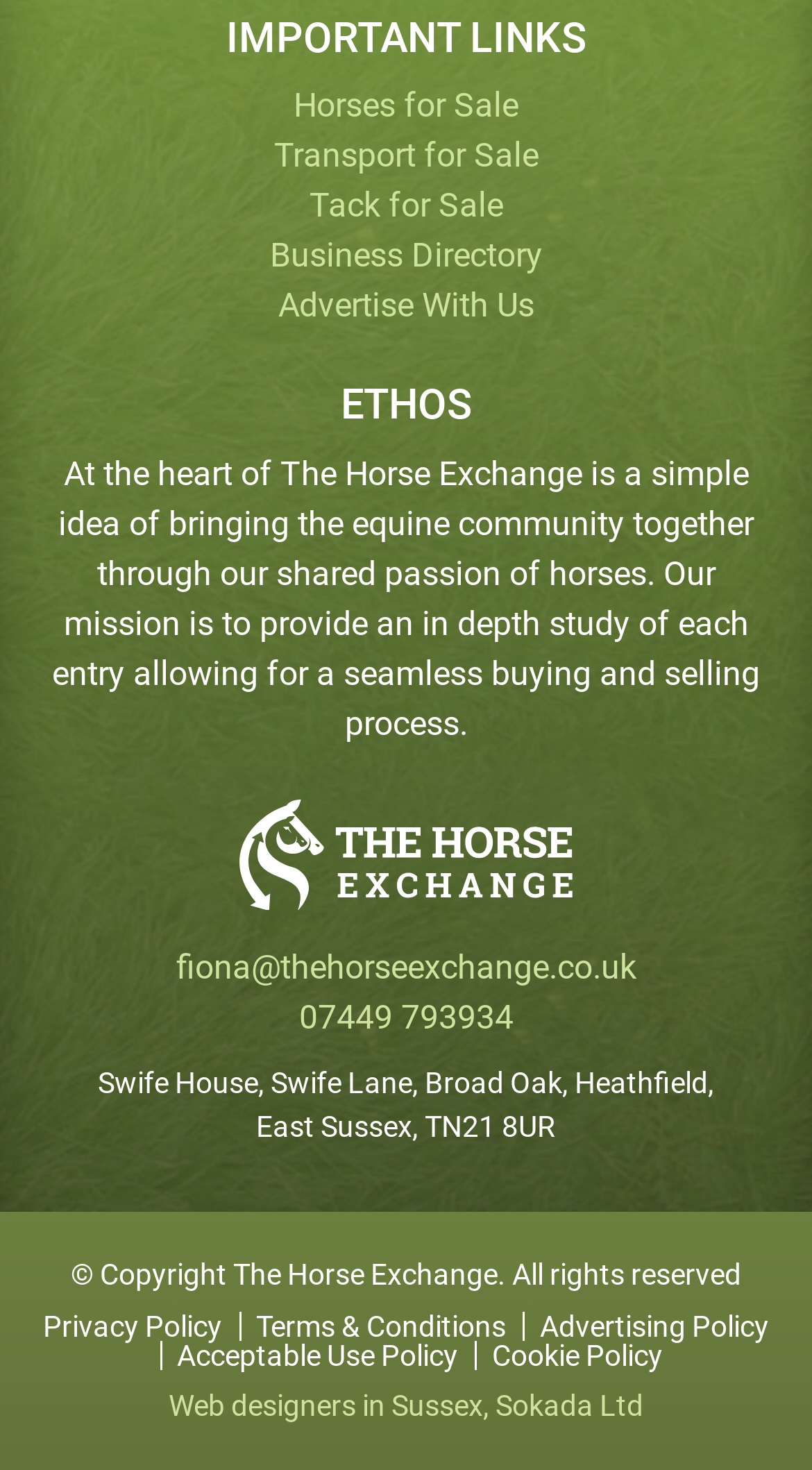Locate the bounding box coordinates of the element that should be clicked to execute the following instruction: "View Business Directory".

[0.332, 0.161, 0.668, 0.187]